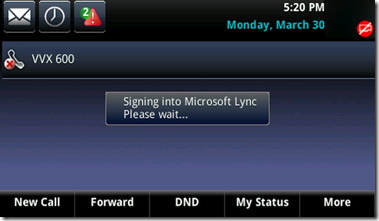What is the status of the device?
Please provide a comprehensive answer to the question based on the webpage screenshot.

The message box in the center of the screen informs the user that the device is 'Signing into Microsoft Lync' with a prompt to 'Please wait...', indicating the current status of the device.